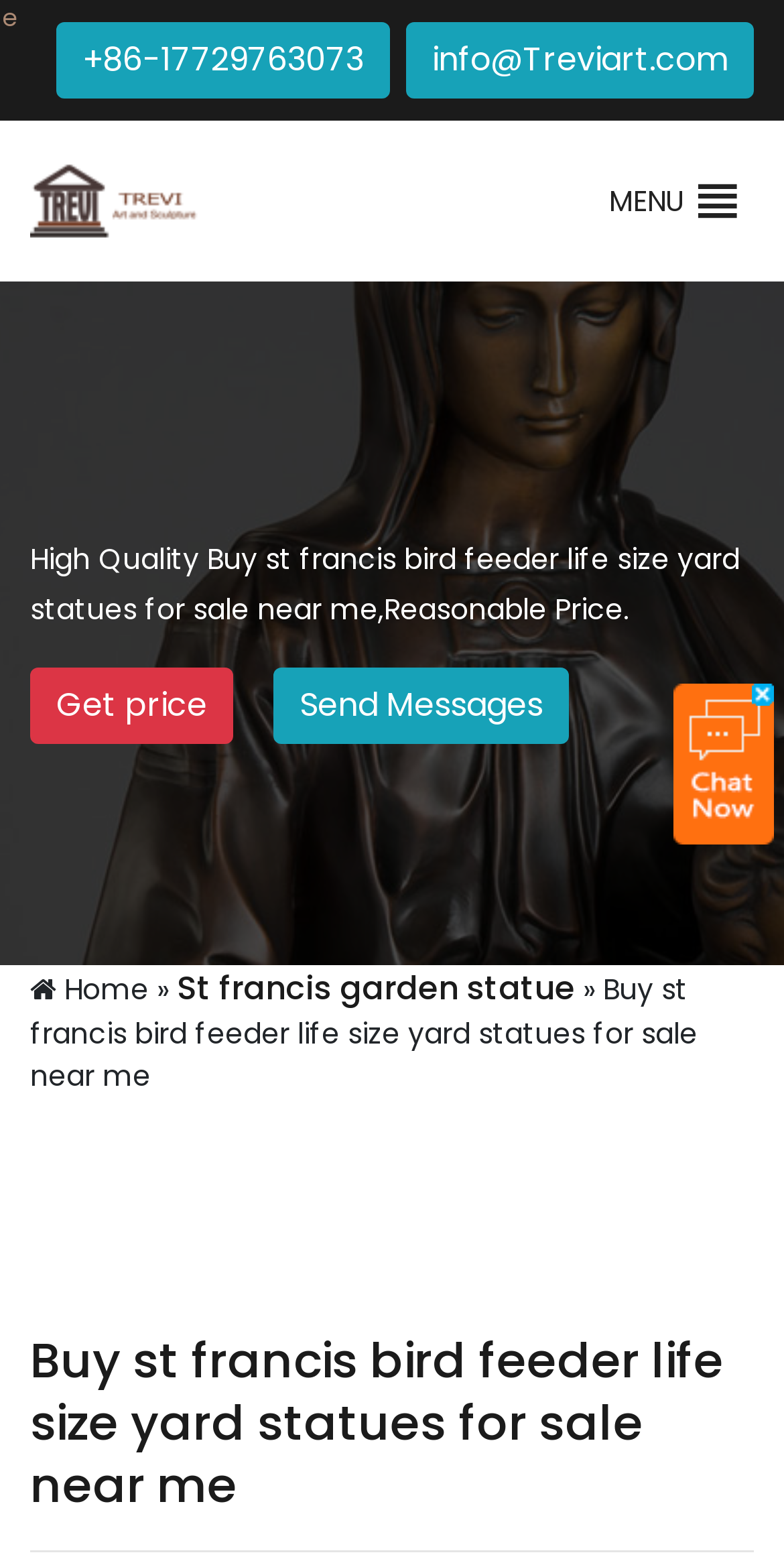Explain the features and main sections of the webpage comprehensively.

This webpage is about buying St. Francis bird feeder life-size yard statues for sale near me. At the top left, there is a logo with a link to the homepage. Next to it, there is a menu button with a dropdown icon. 

Below the logo, there is a heading that reads "Buy st francis bird feeder life size yard statues for sale near me" with a reasonable price mentioned. There are two call-to-action buttons, "Get price" and "Send Messages", placed side by side. 

On the top right, there are two contact links, a phone number and an email address. There is also a small "×" icon, likely a close button. 

In the middle of the page, there is a section with a heading "Looking for religious sculptures?" followed by a form to fill in for more information. The form has five text boxes to input the user's name, email, phone number, products, and messages. 

At the bottom of the page, there is a large image, possibly a product image or a decorative element. There are no other images on the page besides the logo and this large image.